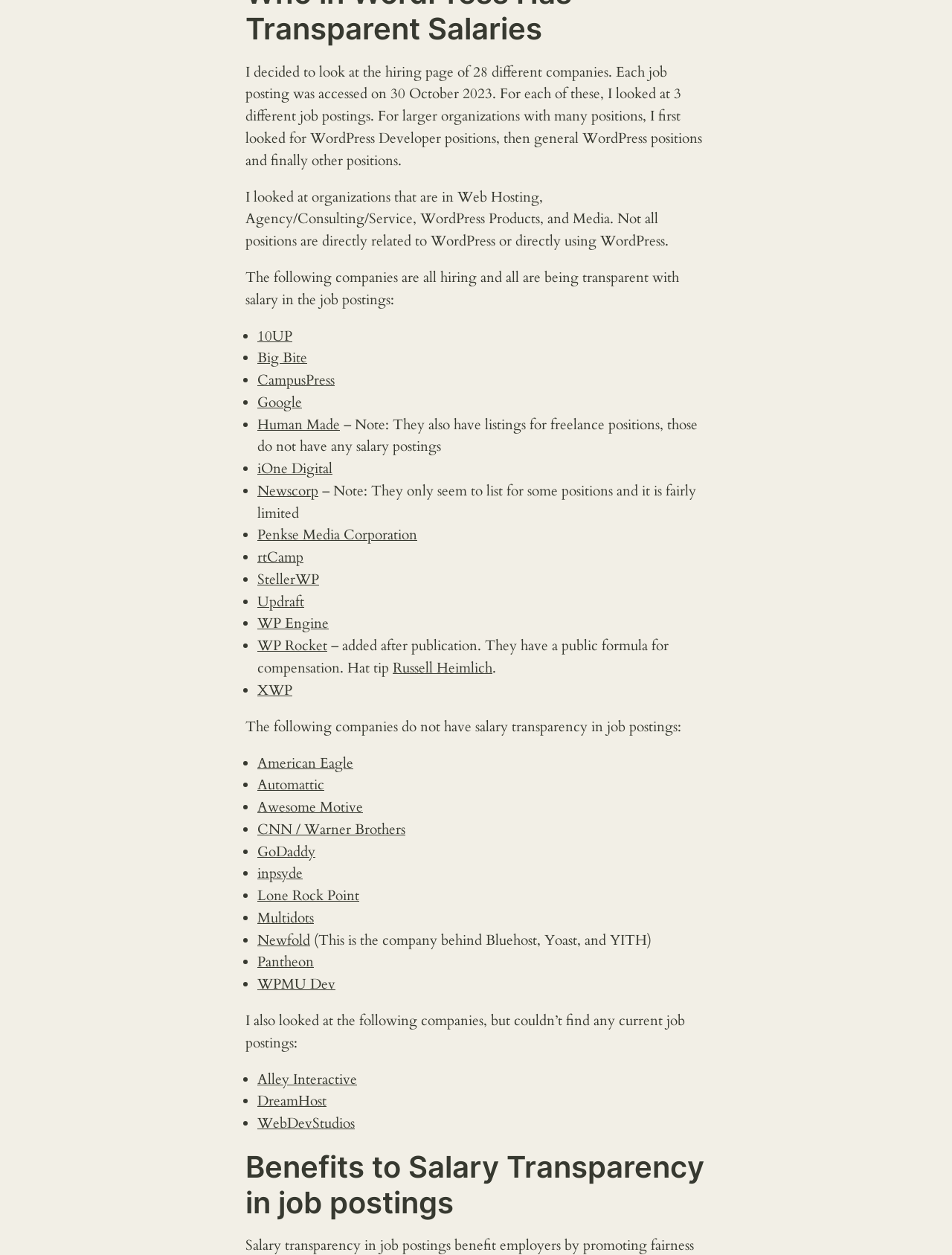What is the purpose of the article?
Answer the question in a detailed and comprehensive manner.

Based on the content of the webpage, it appears that the author is listing companies that have salary transparency in their job postings, and also mentioning those that do not. The purpose is to provide this information to readers.